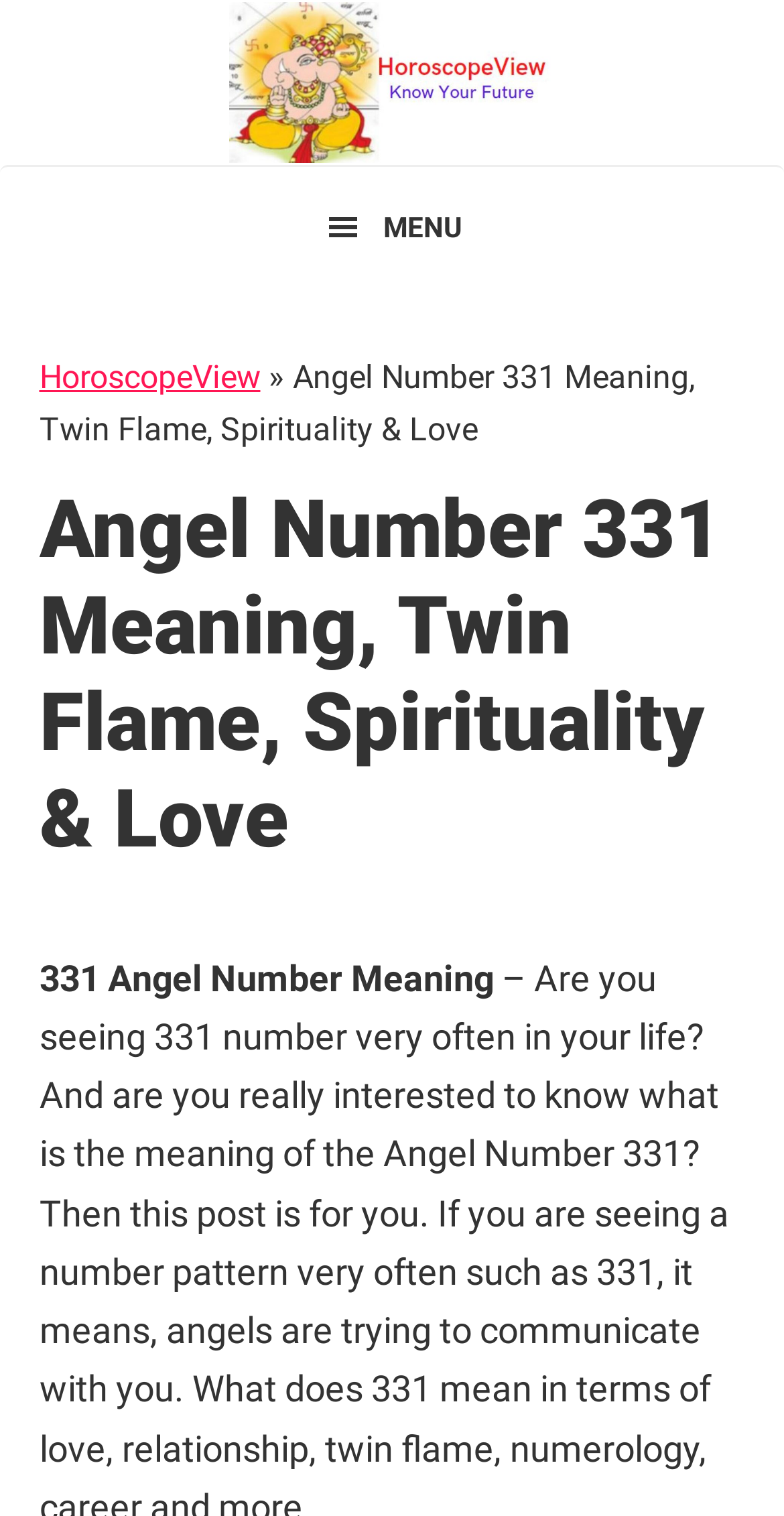Find the UI element described as: "Menu" and predict its bounding box coordinates. Ensure the coordinates are four float numbers between 0 and 1, [left, top, right, bottom].

[0.0, 0.109, 1.0, 0.19]